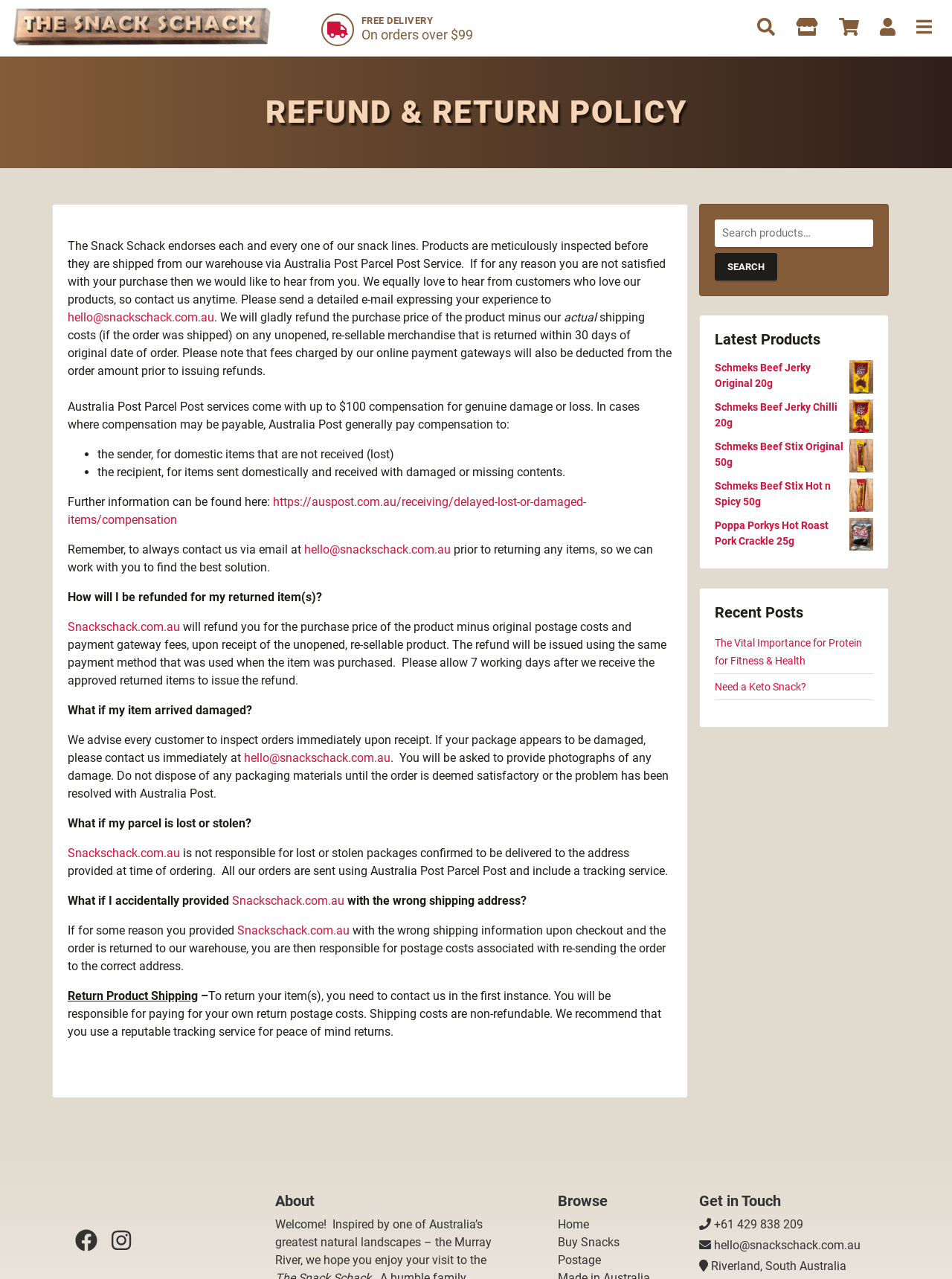Pinpoint the bounding box coordinates for the area that should be clicked to perform the following instruction: "Contact us via email".

[0.071, 0.243, 0.225, 0.254]